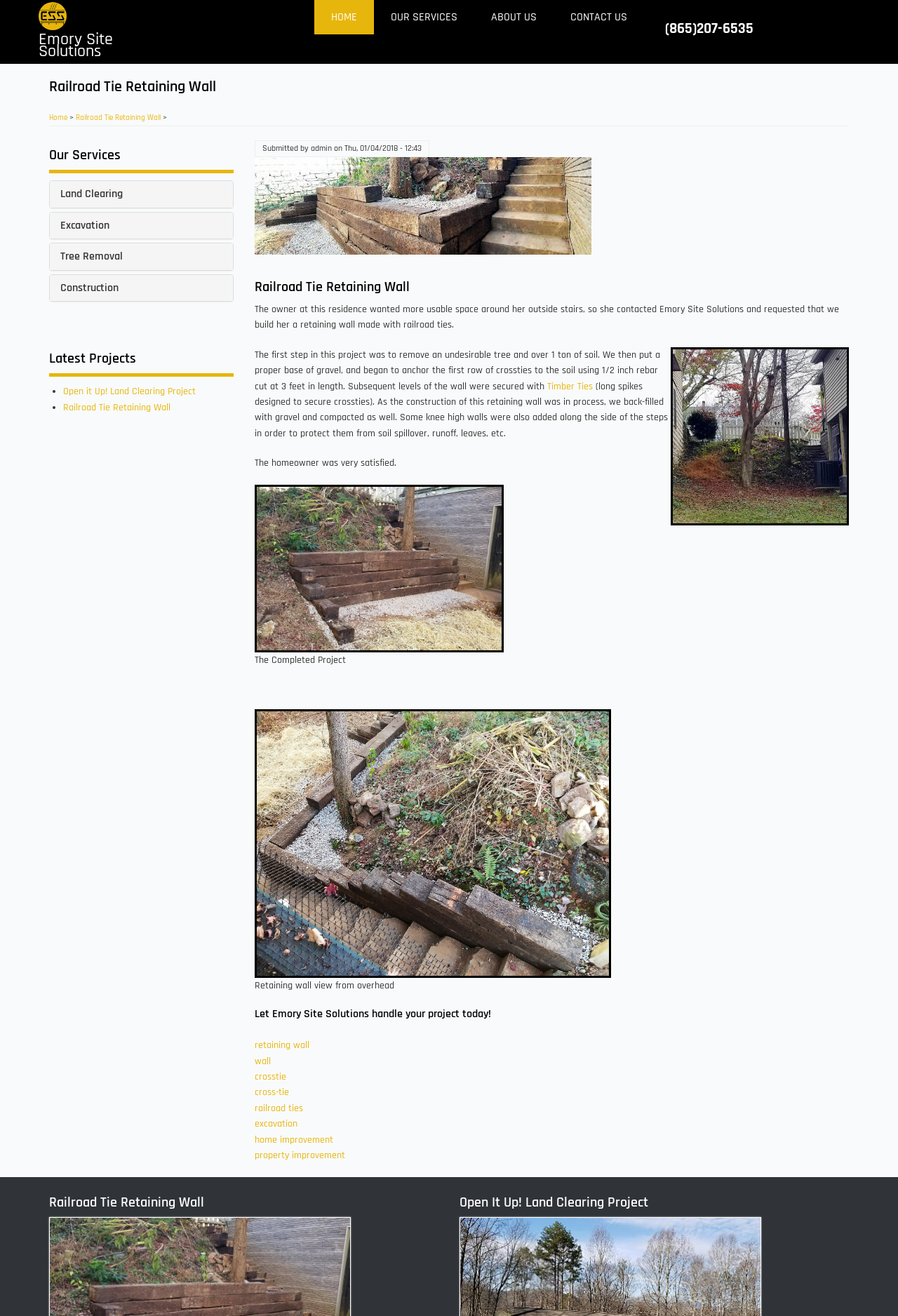Please find the bounding box coordinates of the element's region to be clicked to carry out this instruction: "Click on 'Open it Up! Land Clearing Project'".

[0.07, 0.293, 0.218, 0.302]